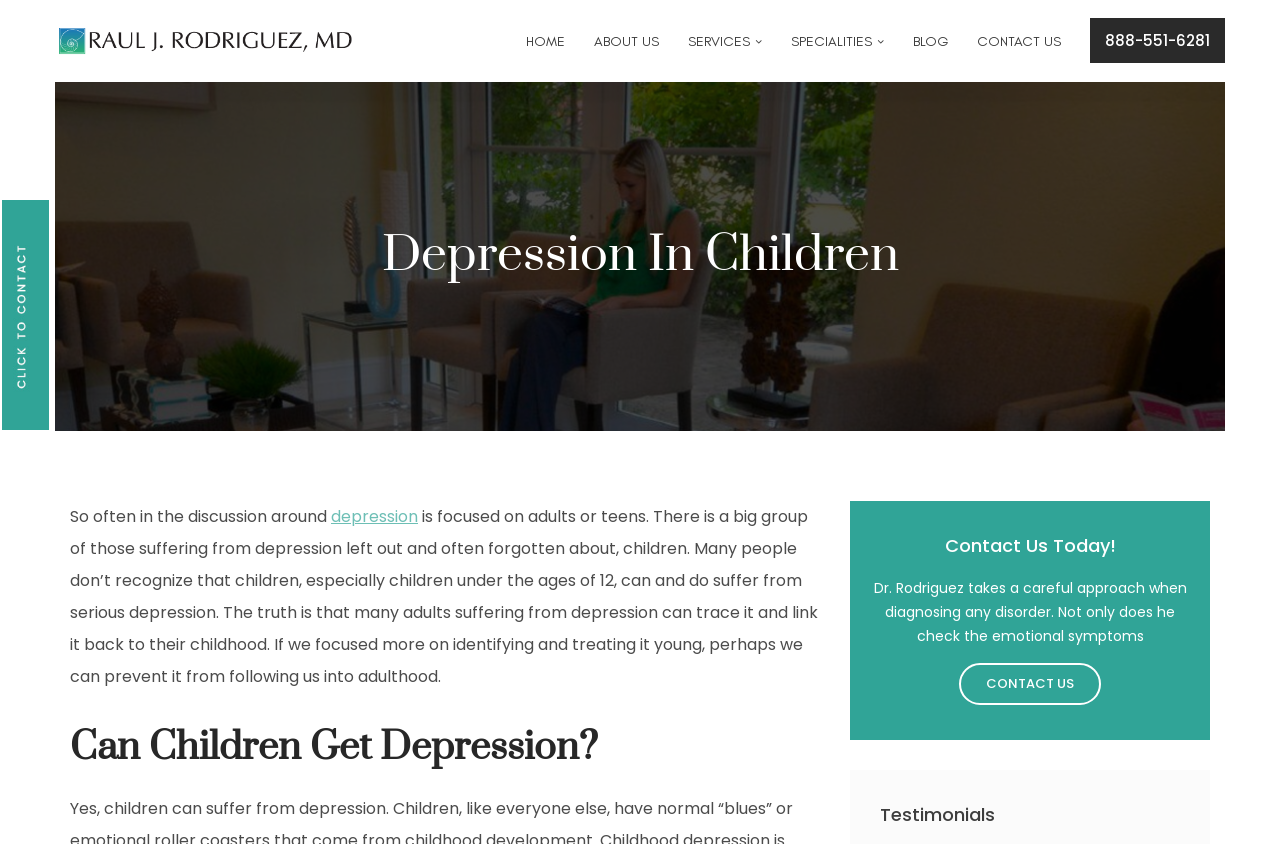Find the bounding box coordinates for the area that must be clicked to perform this action: "Click on the 'HOME' link".

[0.411, 0.024, 0.441, 0.097]